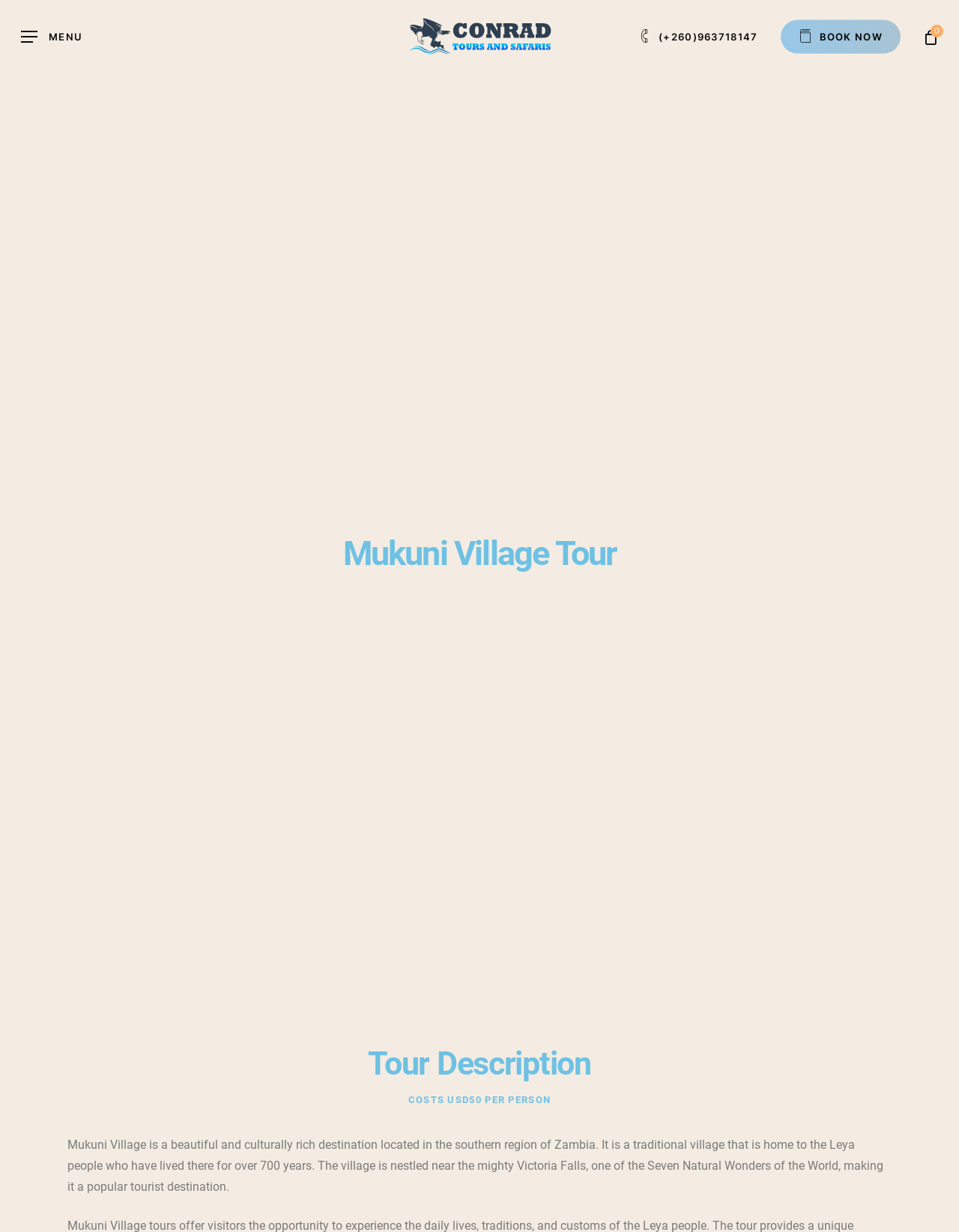Give the bounding box coordinates for this UI element: "Book Now". The coordinates should be four float numbers between 0 and 1, arranged as [left, top, right, bottom].

[0.814, 0.016, 0.939, 0.043]